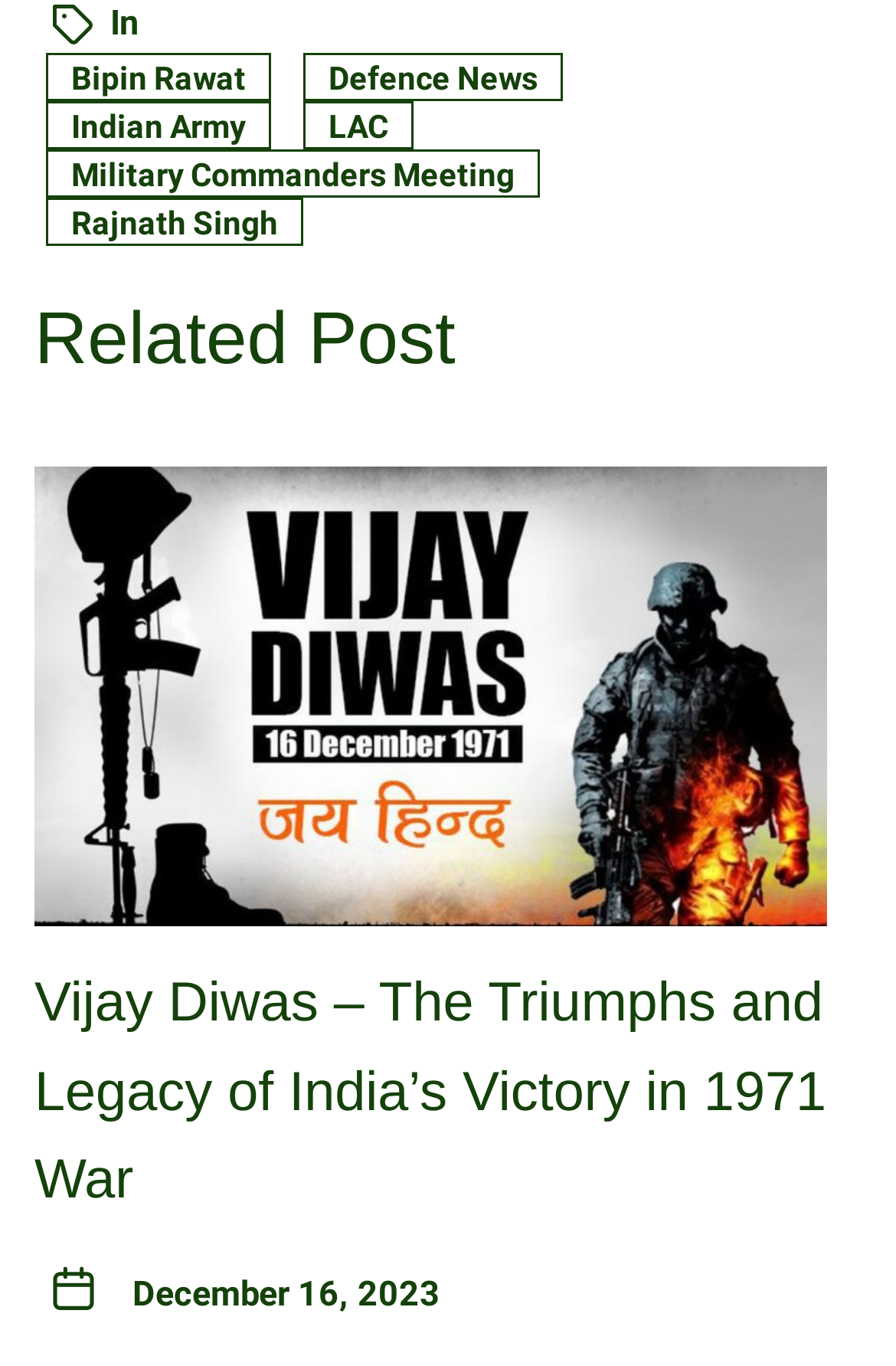Find the bounding box coordinates for the area that should be clicked to accomplish the instruction: "Explore Horse Racing Schedule".

None